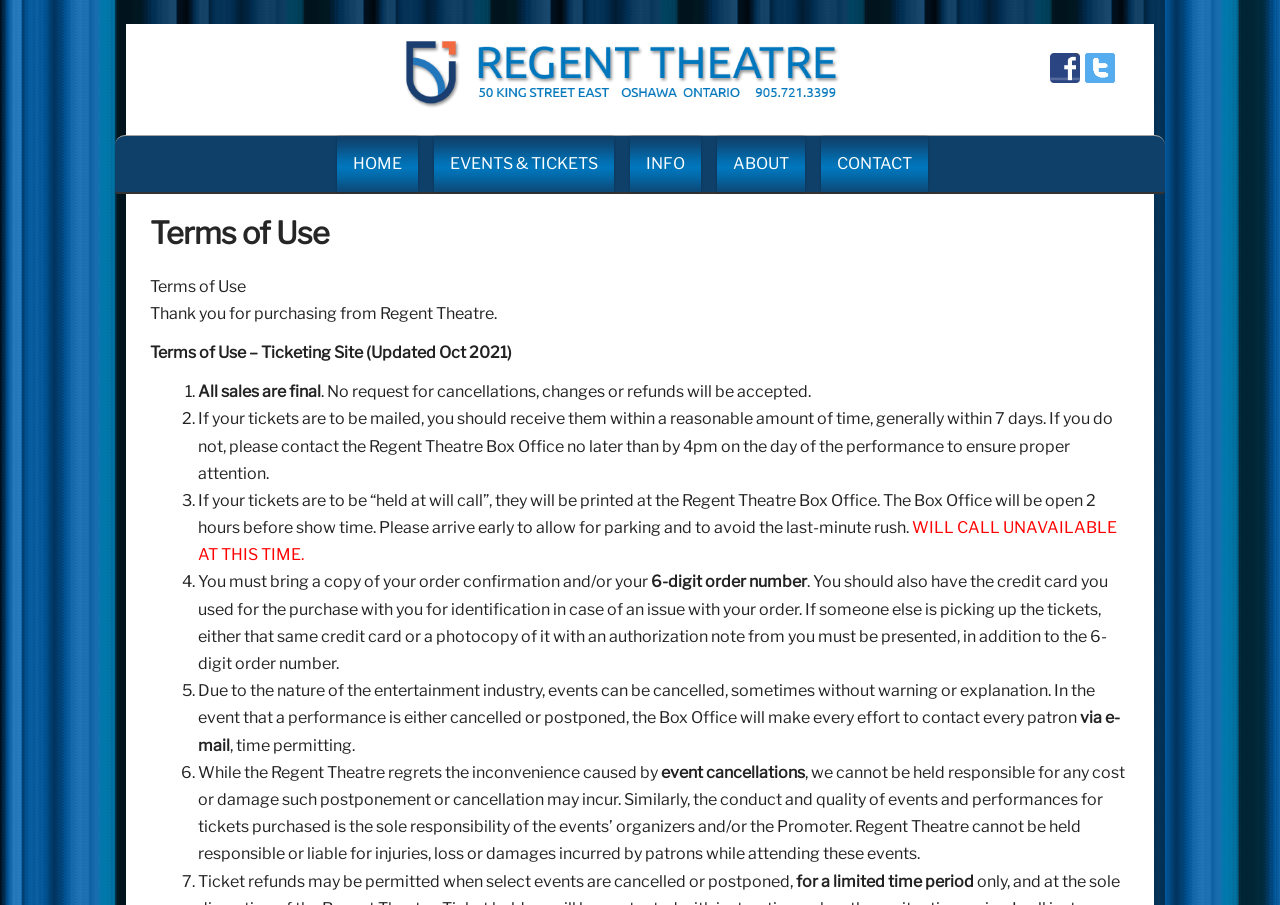Locate the bounding box coordinates for the element described below: "Home". The coordinates must be four float values between 0 and 1, formatted as [left, top, right, bottom].

[0.263, 0.15, 0.326, 0.212]